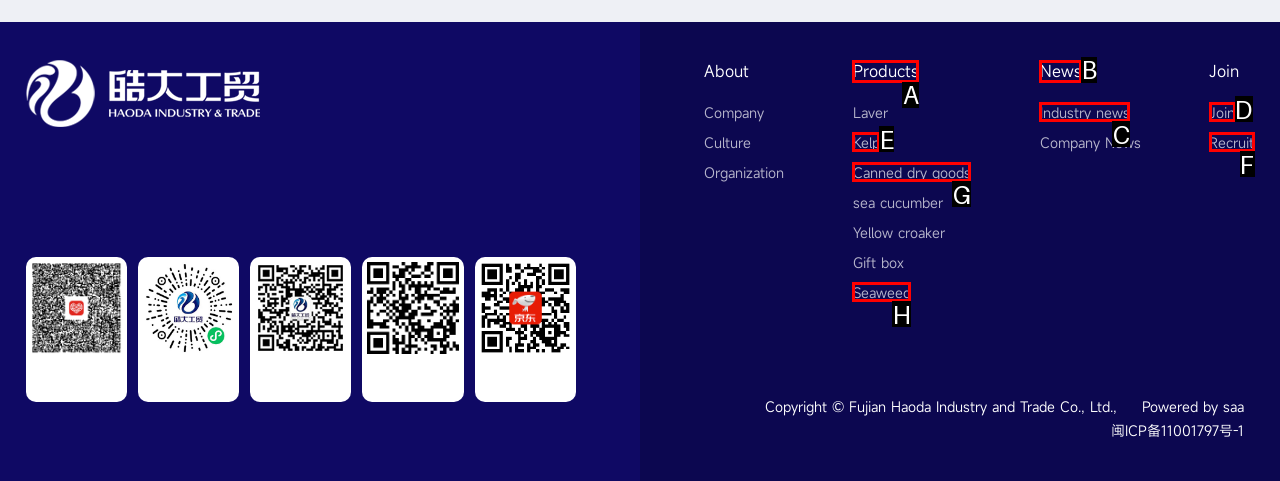From the available choices, determine which HTML element fits this description: Industry news Respond with the correct letter.

C